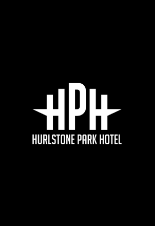Carefully examine the image and provide an in-depth answer to the question: What do the stylized letters 'HPH' represent?

The stylized letters 'HPH' at the top of the logo represent the initials of the Hurlstone Park Hotel, which is a concise and recognizable symbol for the hotel's brand identity.